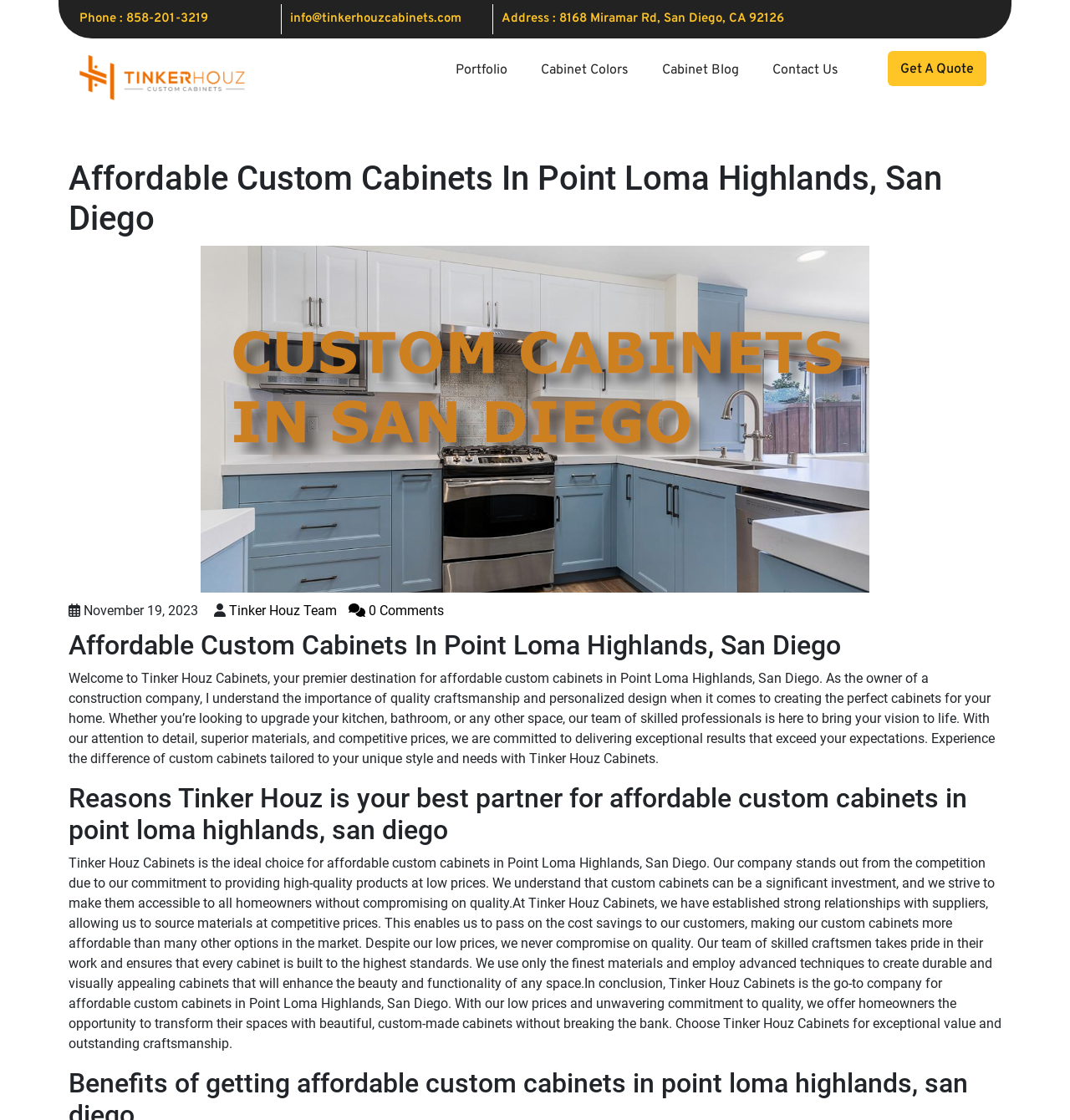Please give the bounding box coordinates of the area that should be clicked to fulfill the following instruction: "View the portfolio". The coordinates should be in the format of four float numbers from 0 to 1, i.e., [left, top, right, bottom].

[0.41, 0.038, 0.49, 0.087]